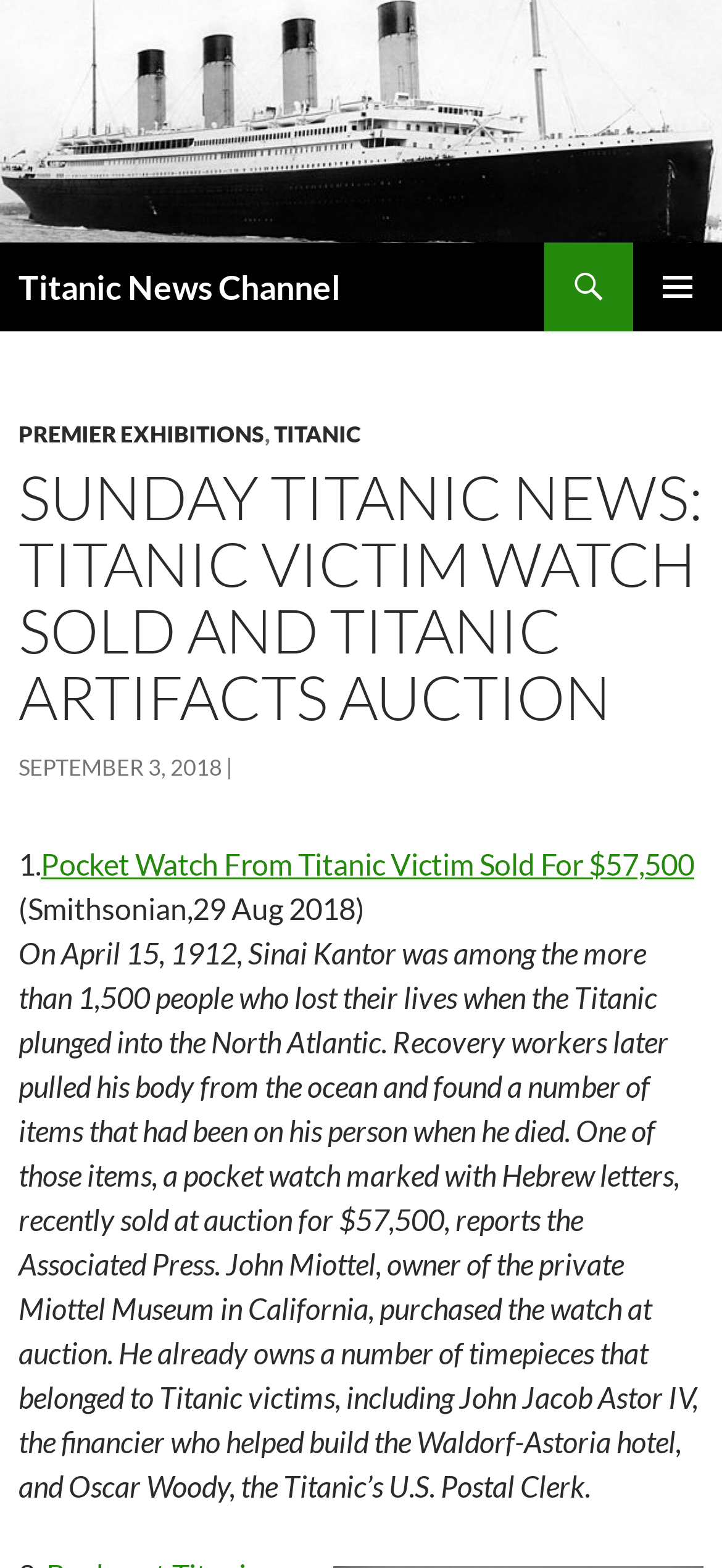What was found on Sinai Kantor's person when he died?
Provide a fully detailed and comprehensive answer to the question.

According to the article, recovery workers later pulled his body from the ocean and found a number of items that had been on his person when he died, including a pocket watch marked with Hebrew letters.